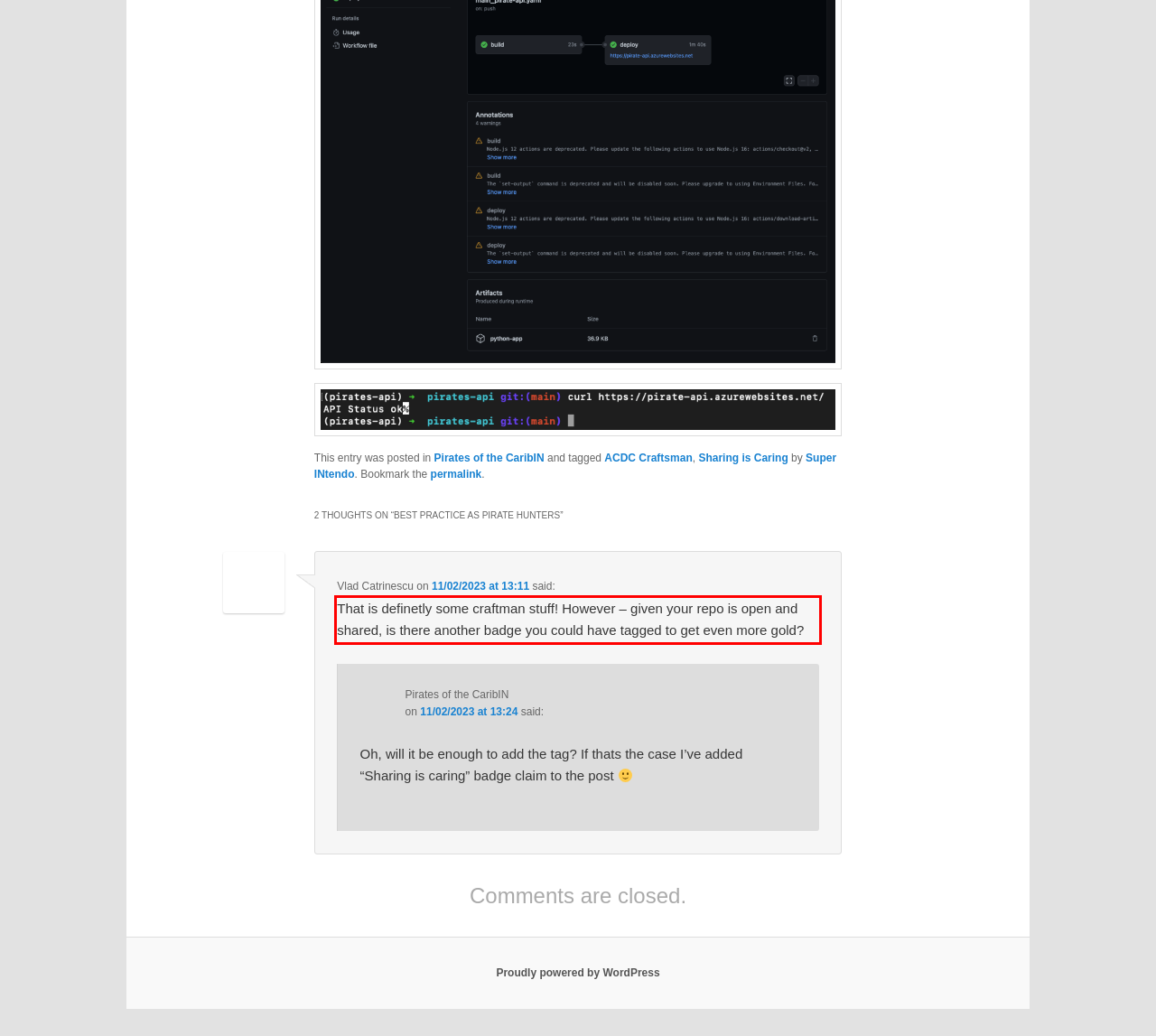Please identify the text within the red rectangular bounding box in the provided webpage screenshot.

That is definetly some craftman stuff! However – given your repo is open and shared, is there another badge you could have tagged to get even more gold?